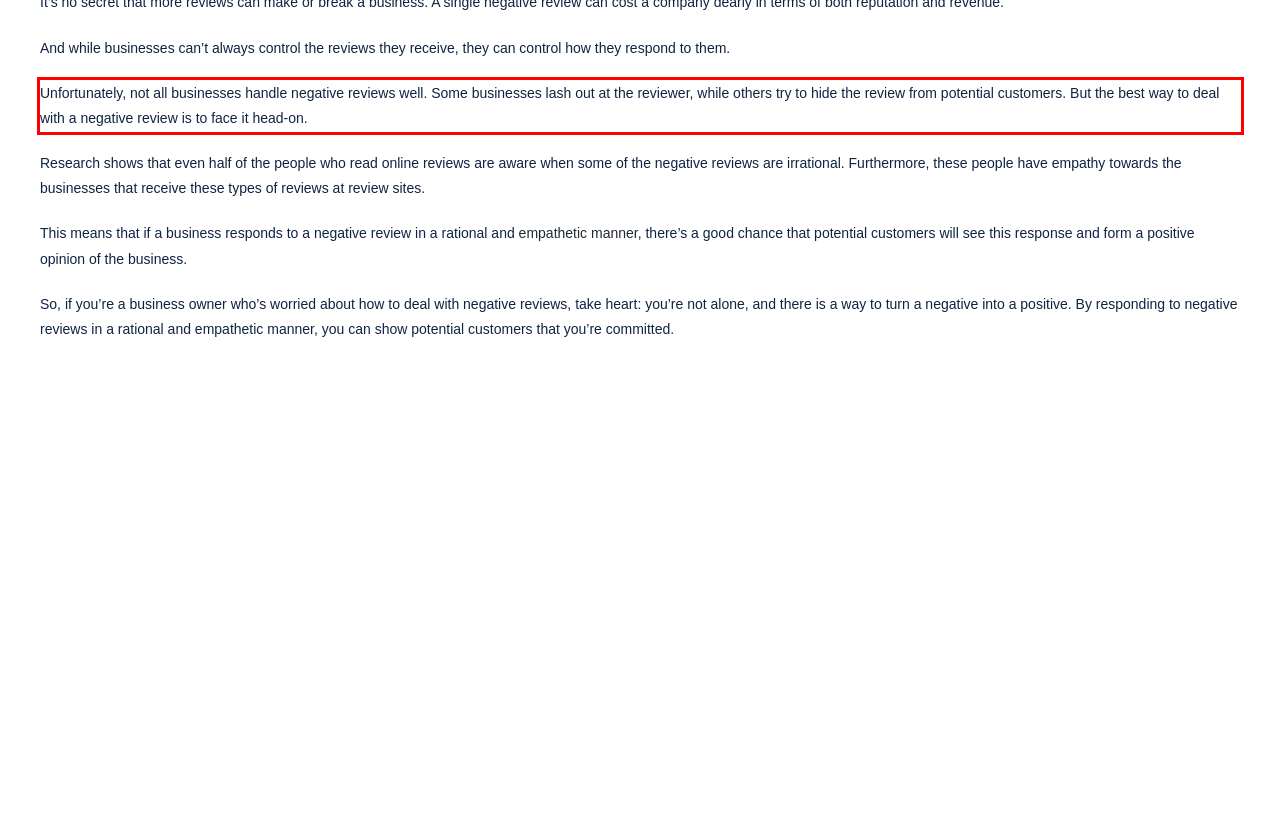You are given a screenshot with a red rectangle. Identify and extract the text within this red bounding box using OCR.

Unfortunately, not all businesses handle negative reviews well. Some businesses lash out at the reviewer, while others try to hide the review from potential customers. But the best way to deal with a negative review is to face it head-on.